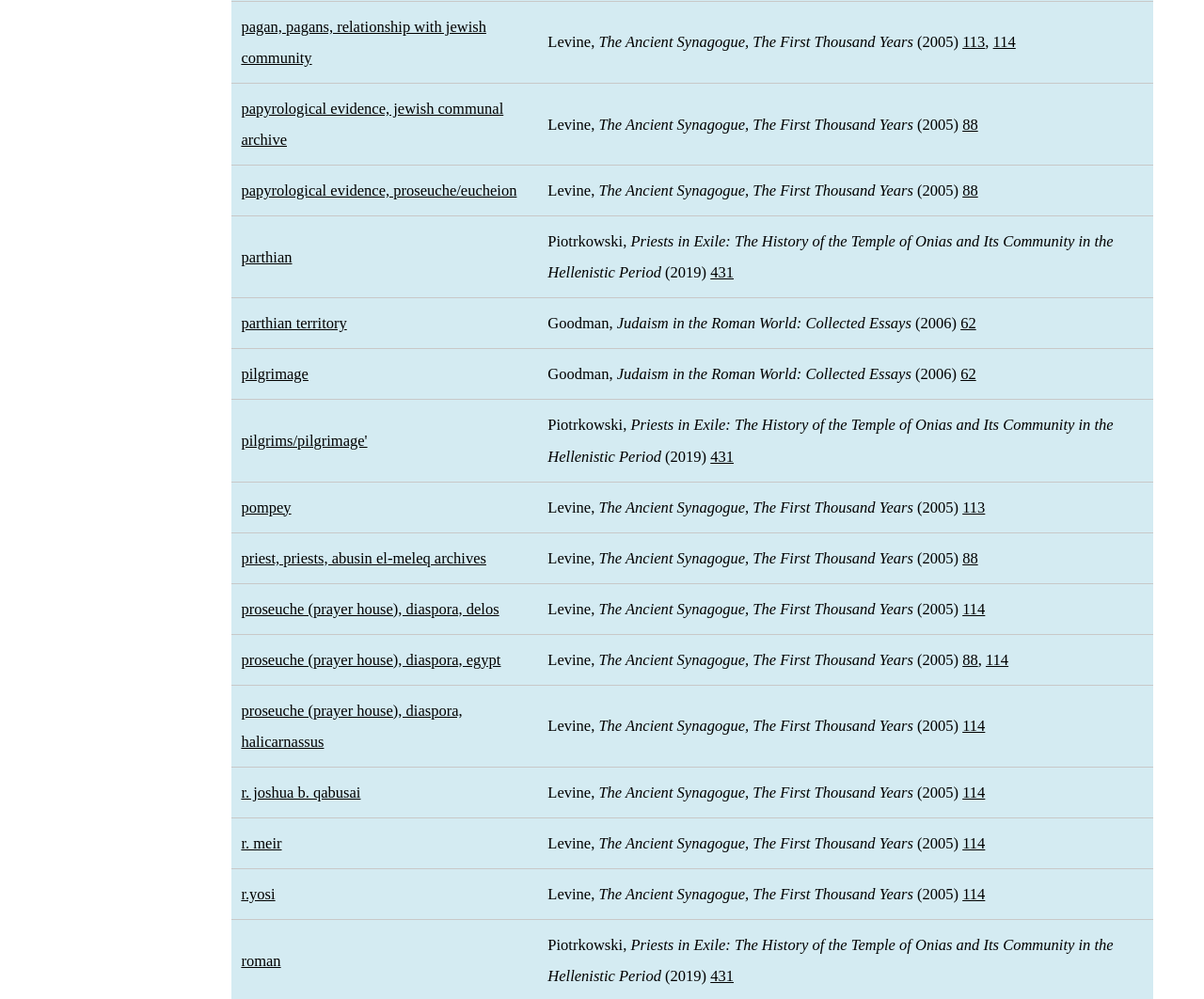Please identify the coordinates of the bounding box that should be clicked to fulfill this instruction: "Get more information about 'Eurydice by Sarah Ruhl'".

None